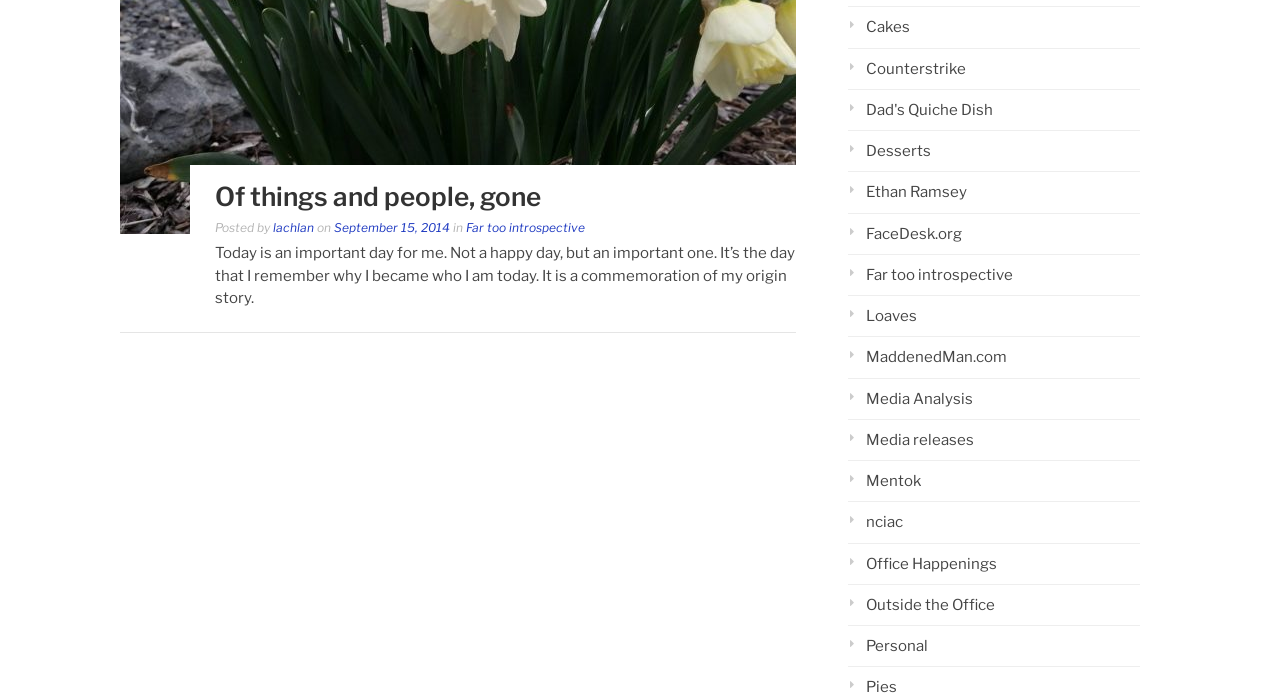Given the element description September 15, 2014, identify the bounding box coordinates for the UI element on the webpage screenshot. The format should be (top-left x, top-left y, bottom-right x, bottom-right y), with values between 0 and 1.

[0.261, 0.315, 0.352, 0.337]